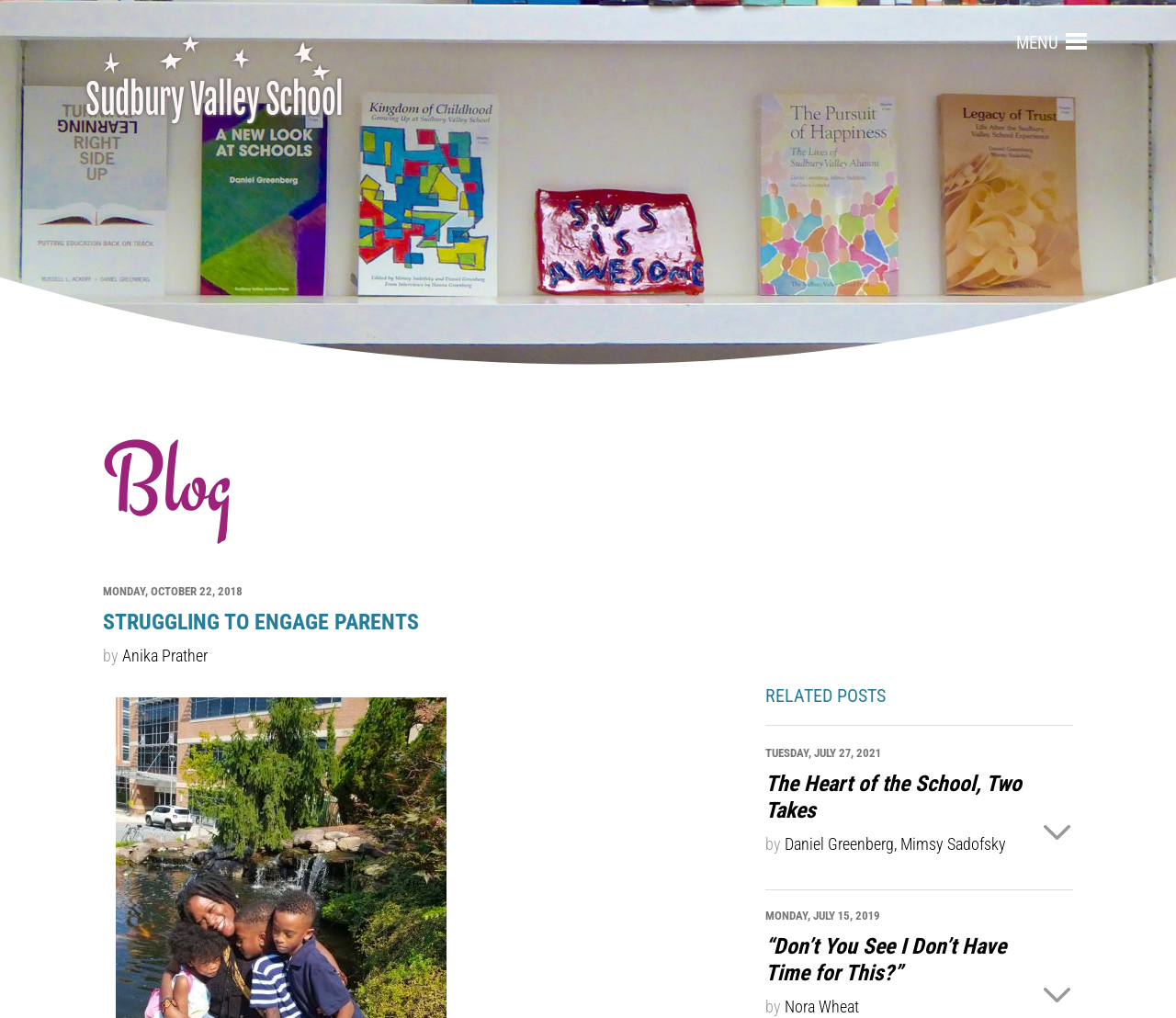From the details in the image, provide a thorough response to the question: What is the date of the latest article?

I found the latest article by looking at the time element with the text 'MONDAY, OCTOBER 22, 2018' which is located below the heading 'STRUGGLING TO ENGAGE PARENTS'.